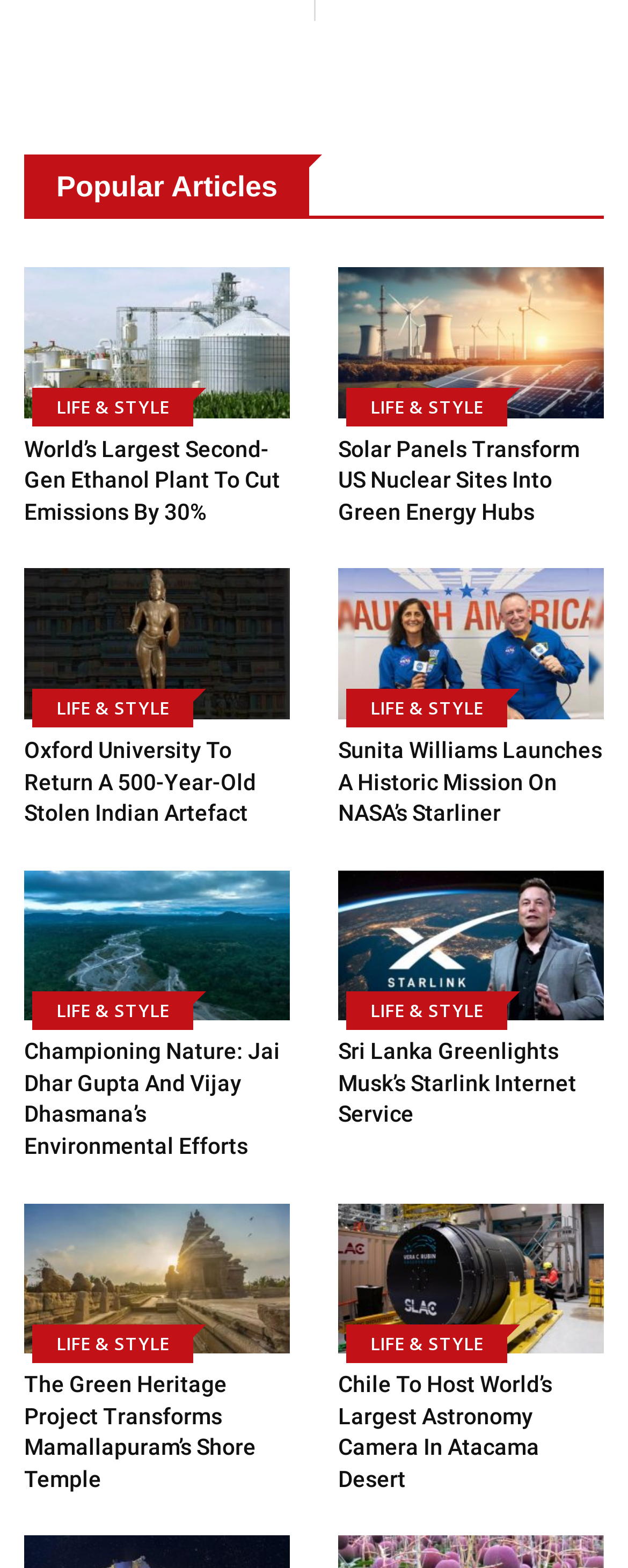Given the element description, predict the bounding box coordinates in the format (top-left x, top-left y, bottom-right x, bottom-right y), using floating point numbers between 0 and 1: parent_node: LIFE & STYLE

[0.038, 0.171, 0.462, 0.266]